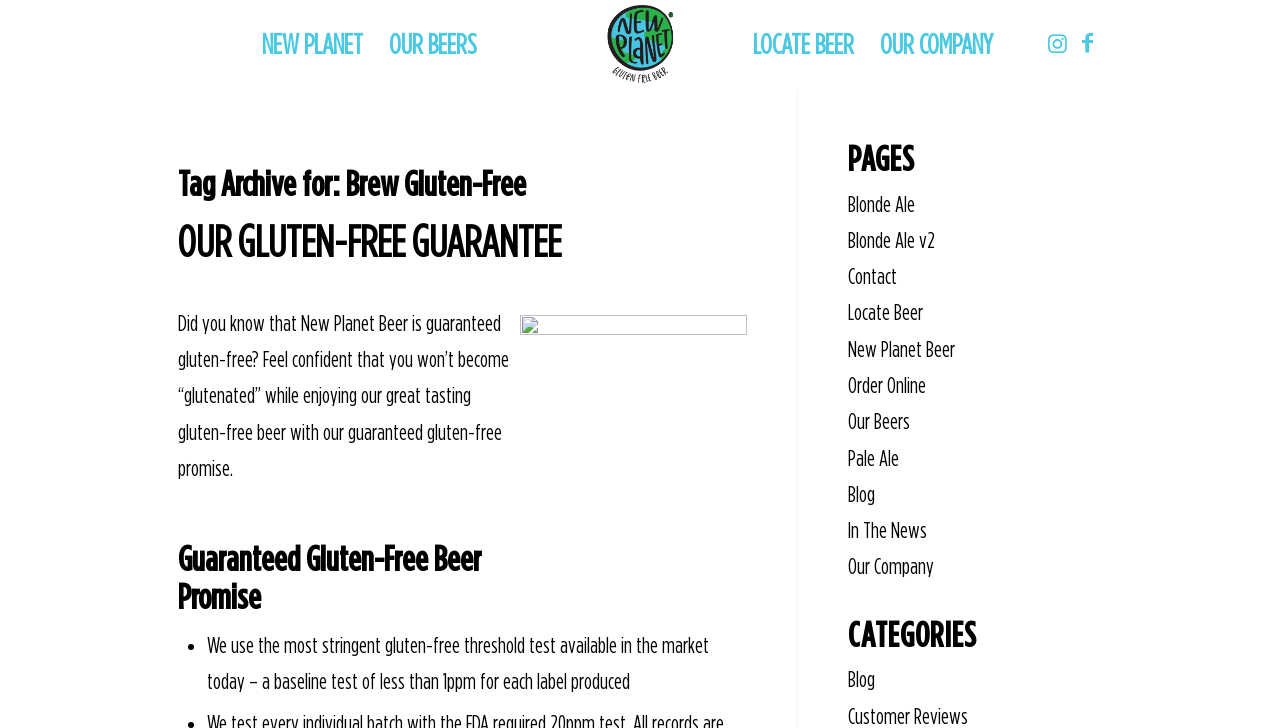Locate the bounding box of the user interface element based on this description: "Career path and progression".

None